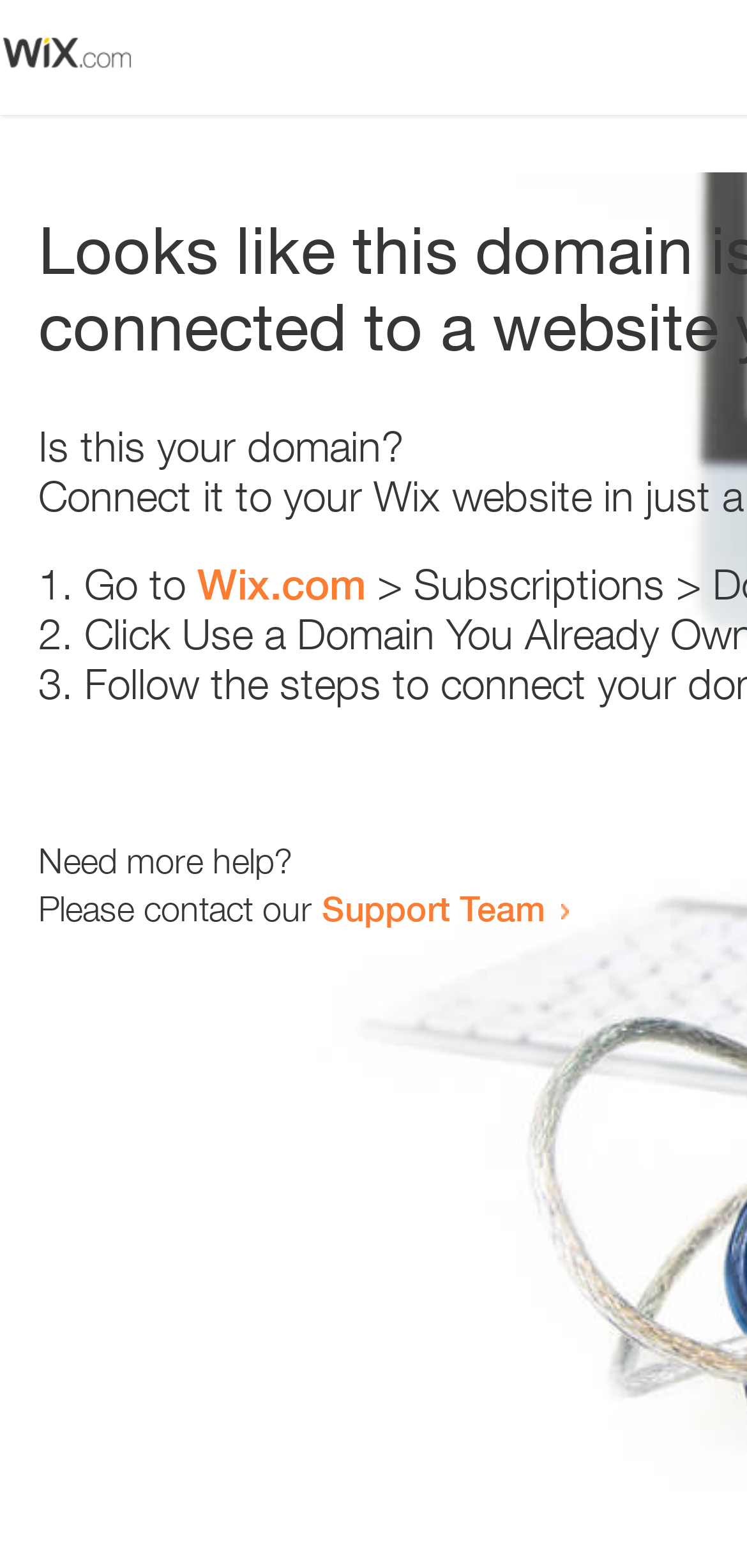How many steps are provided to resolve the issue?
Kindly give a detailed and elaborate answer to the question.

The webpage contains a list with three list markers '1.', '2.', and '3.' which suggests that there are three steps provided to resolve the issue.